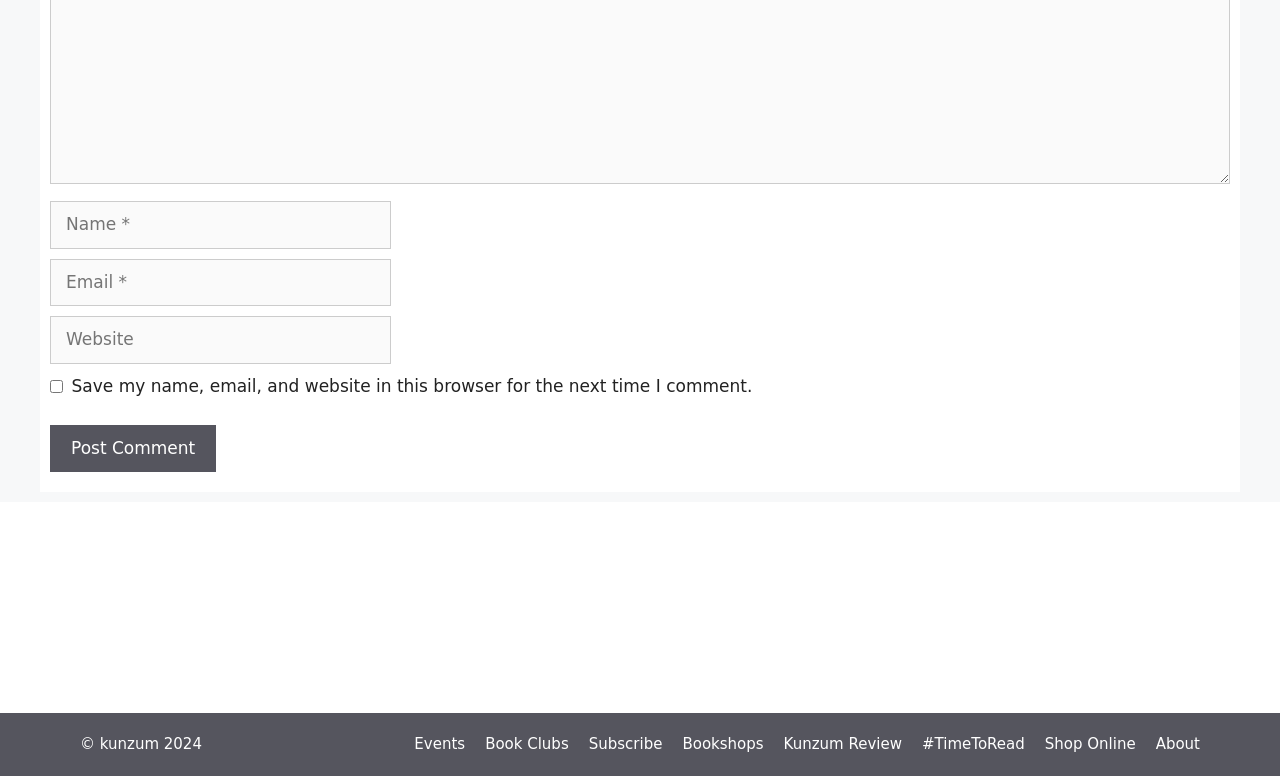Find and specify the bounding box coordinates that correspond to the clickable region for the instruction: "Input your email".

[0.039, 0.334, 0.305, 0.395]